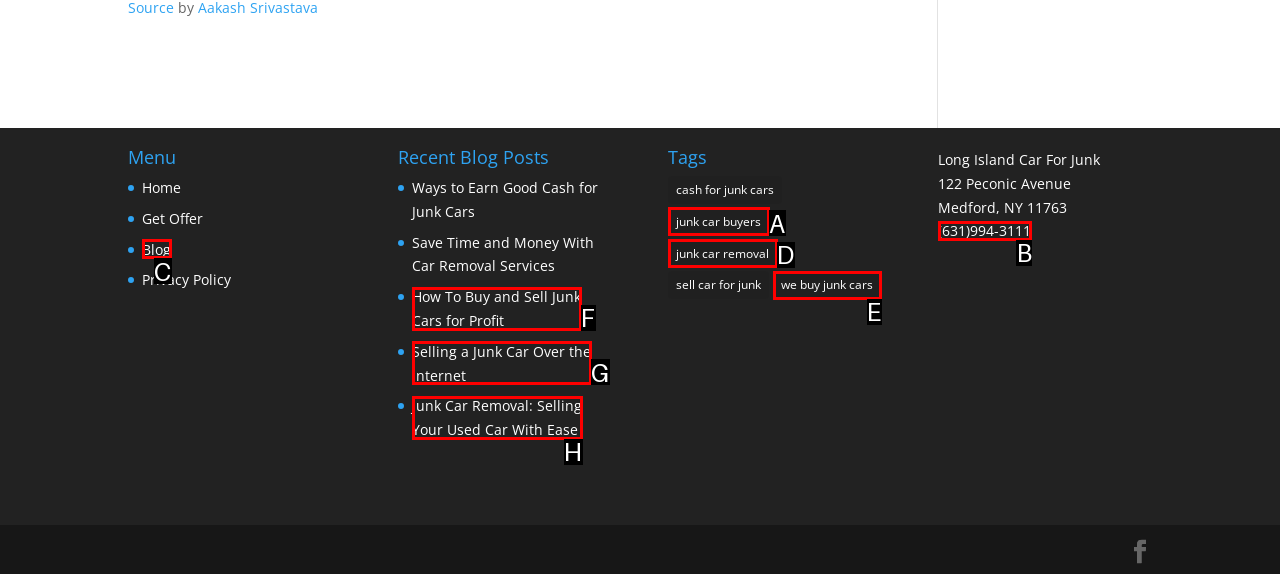Determine the letter of the UI element I should click on to complete the task: Call the phone number for Long Island Car For Junk from the provided choices in the screenshot.

B